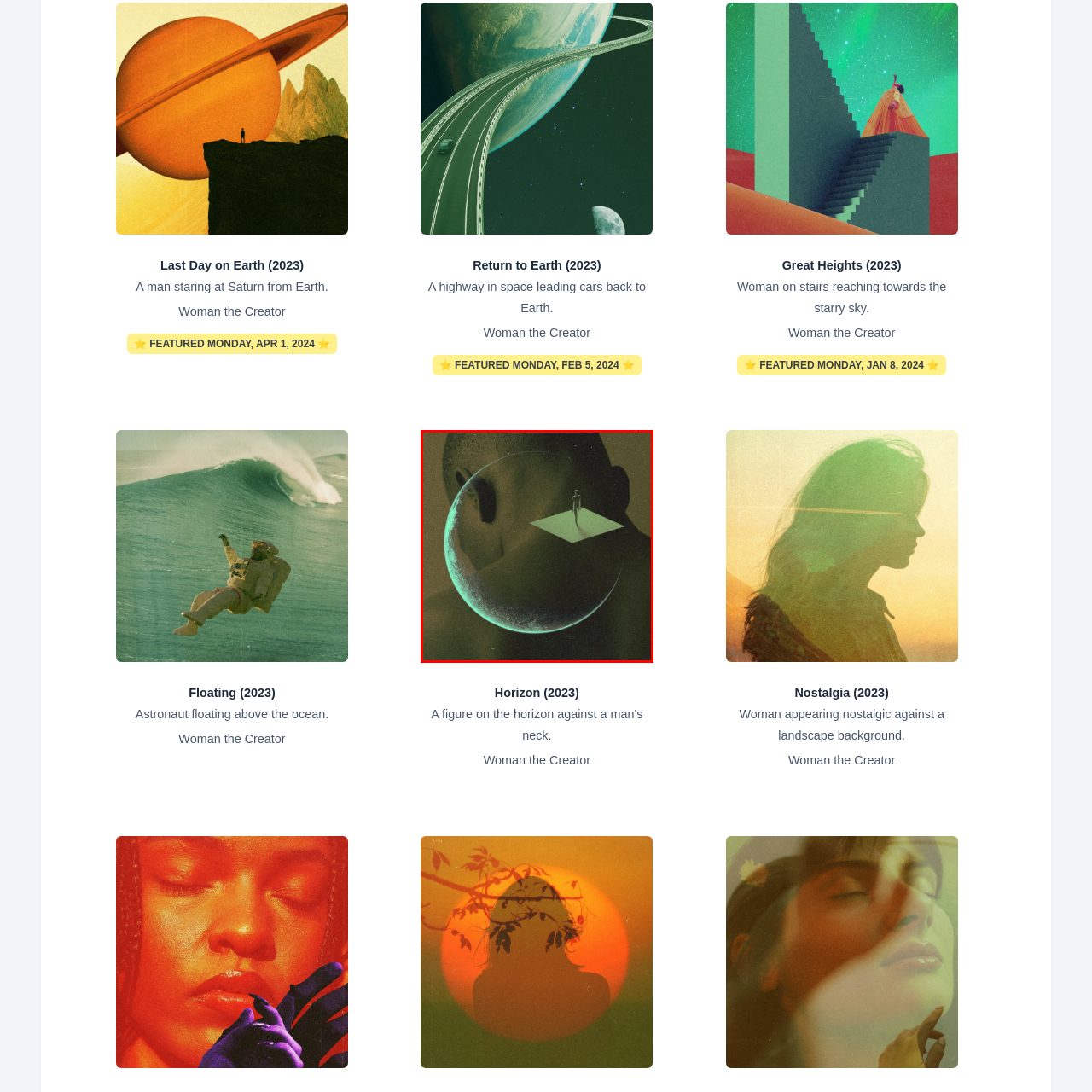What is the shape that encapsulates the scene?
Focus on the visual details within the red bounding box and provide an in-depth answer based on your observations.

According to the caption, the scene is encapsulated by 'a translucent, glowing bubble', which suggests that the artist has used this shape to create a sense of boundary or separation between the reality and the dreamlike state.